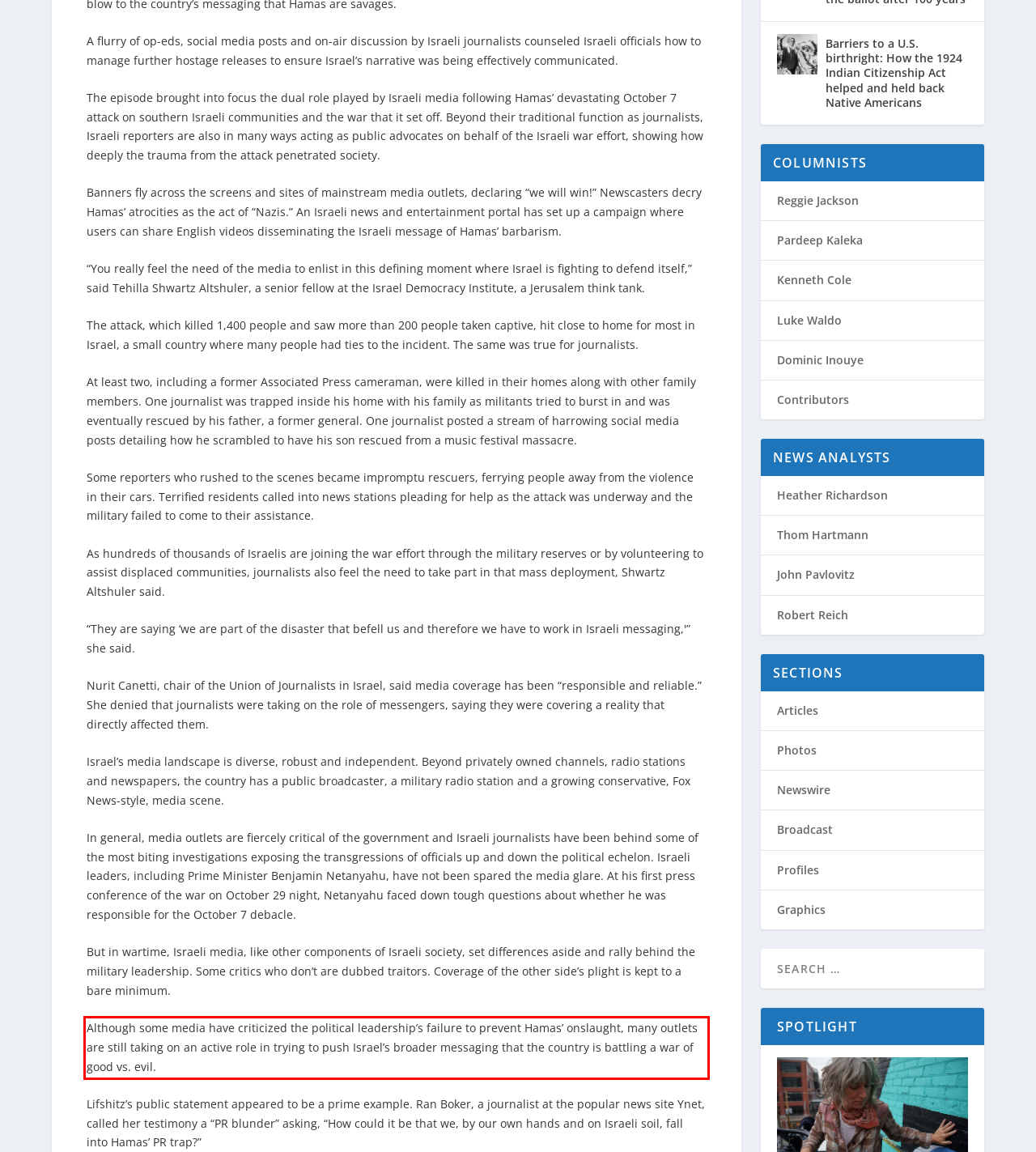Given a screenshot of a webpage with a red bounding box, please identify and retrieve the text inside the red rectangle.

Although some media have criticized the political leadership’s failure to prevent Hamas’ onslaught, many outlets are still taking on an active role in trying to push Israel’s broader messaging that the country is battling a war of good vs. evil.